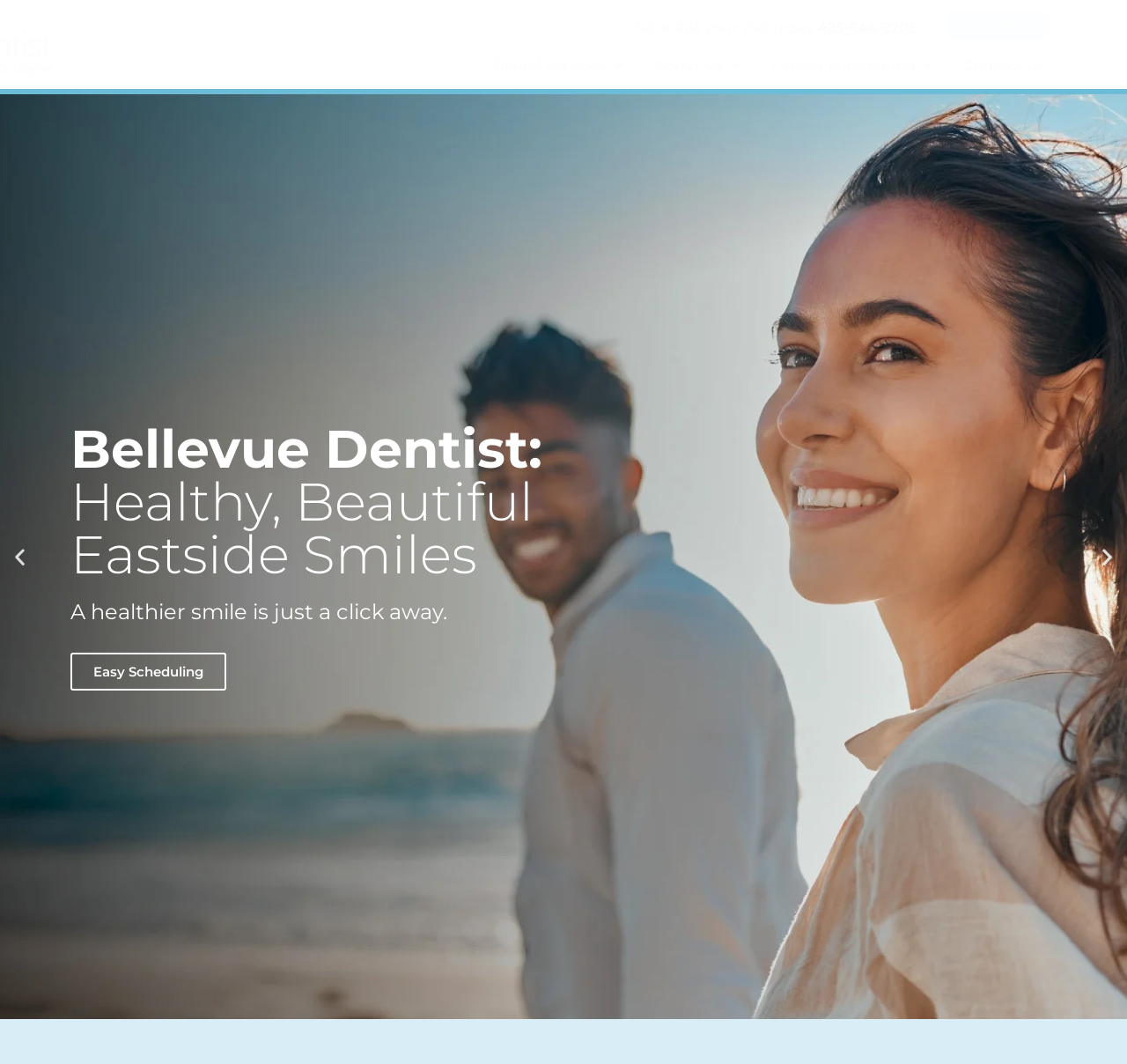Generate the title text from the webpage.

Why Choose Bellevue Dentist